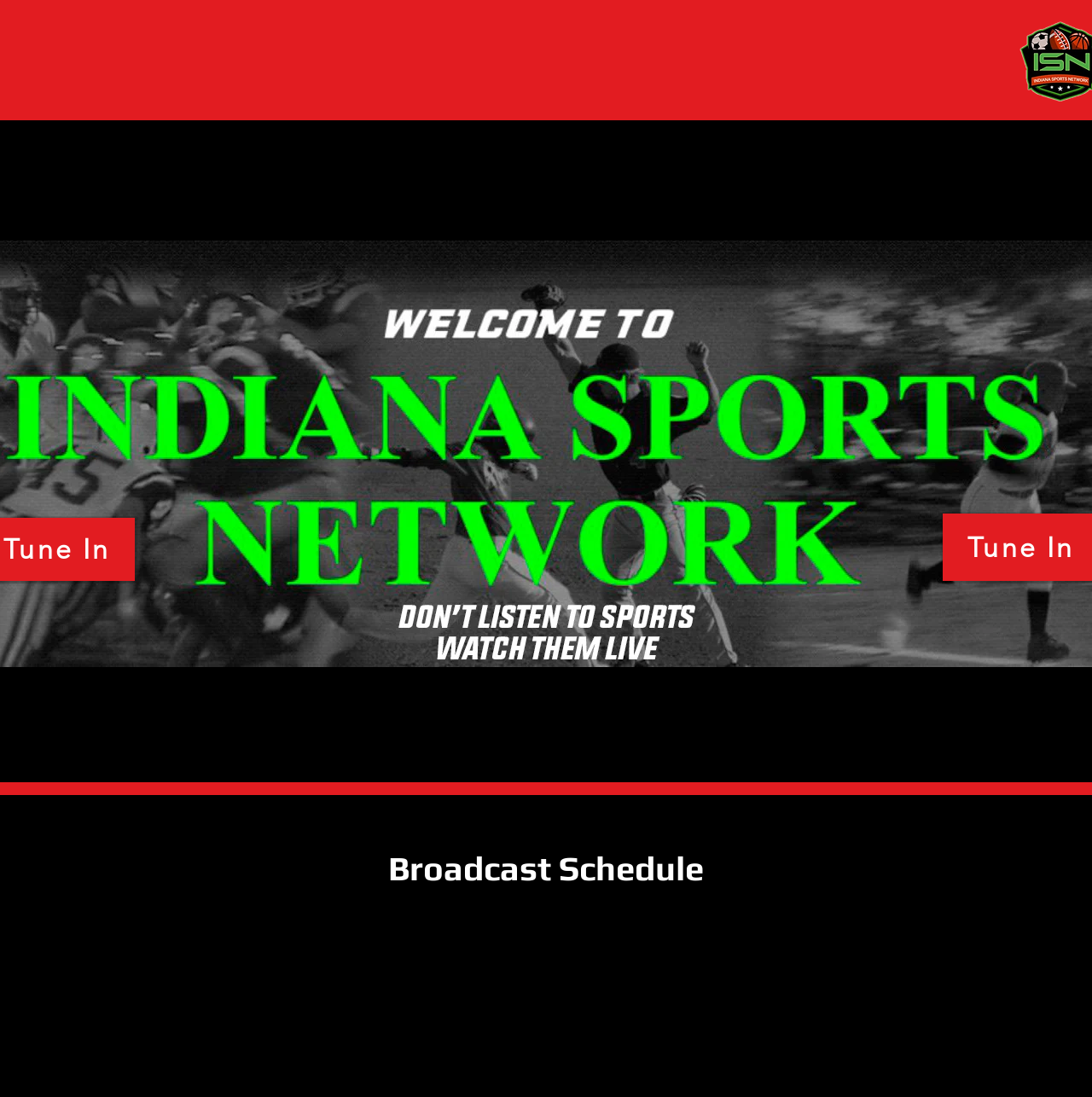What is the first social media platform listed?
Answer the question based on the image using a single word or a brief phrase.

Instagram